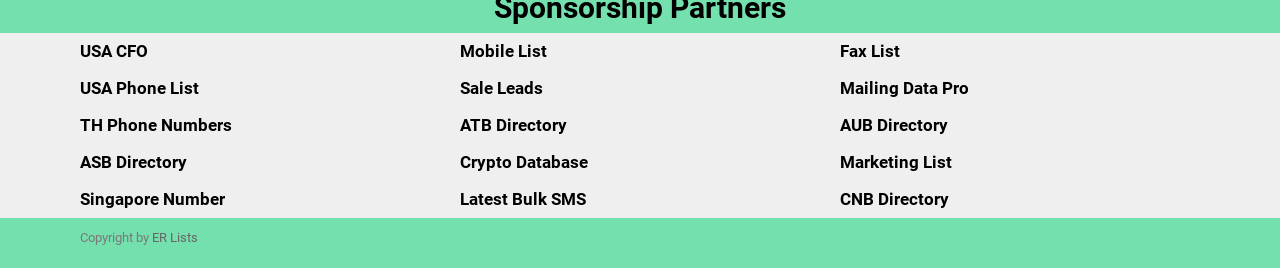Please provide a comprehensive response to the question below by analyzing the image: 
How many columns of links are present on the webpage?

By analyzing the bounding box coordinates of the link elements, it is clear that there are three distinct columns of links on the webpage, each with a different set of links.